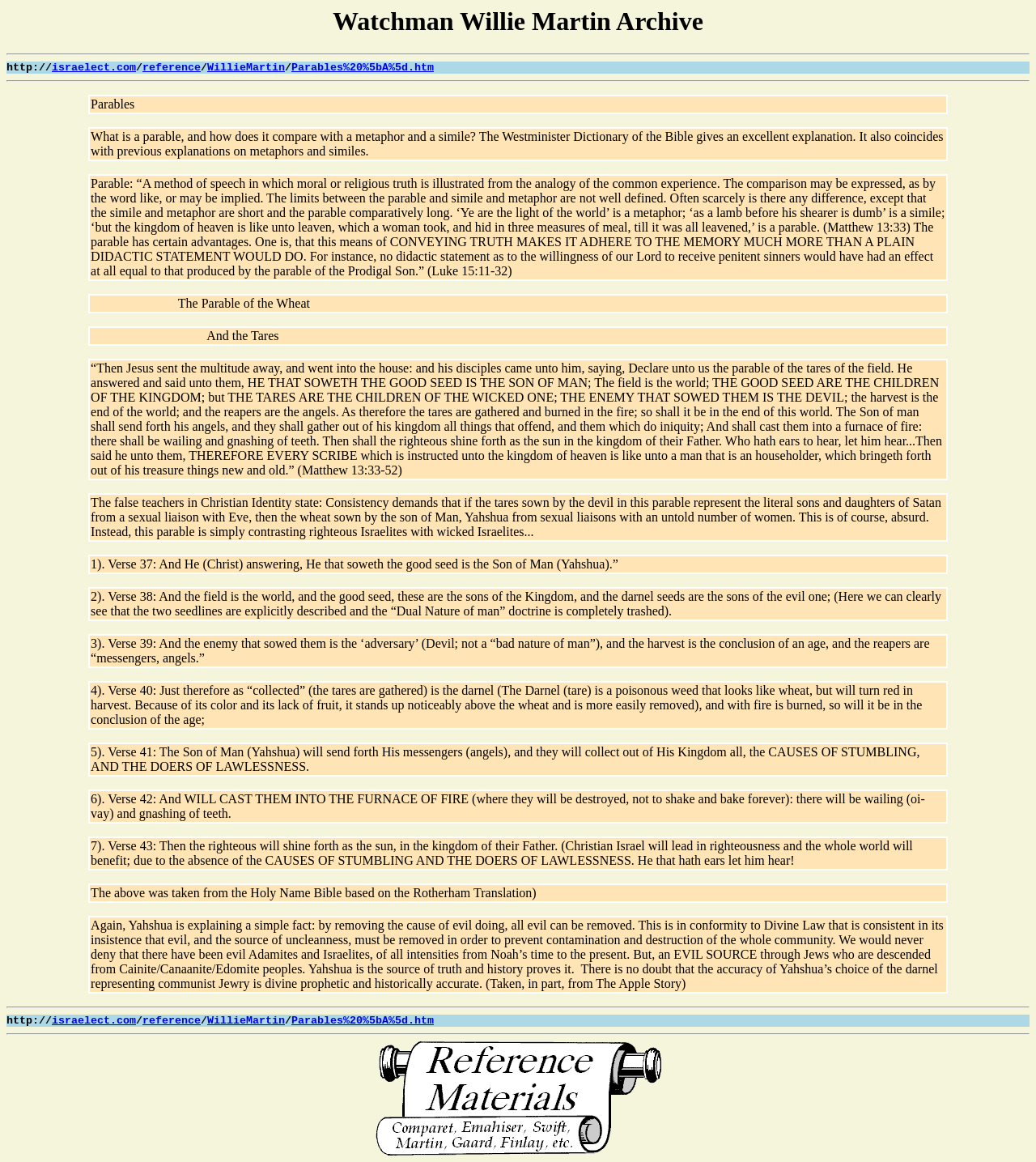What is a parable?
Using the visual information, answer the question in a single word or phrase.

A method of speech